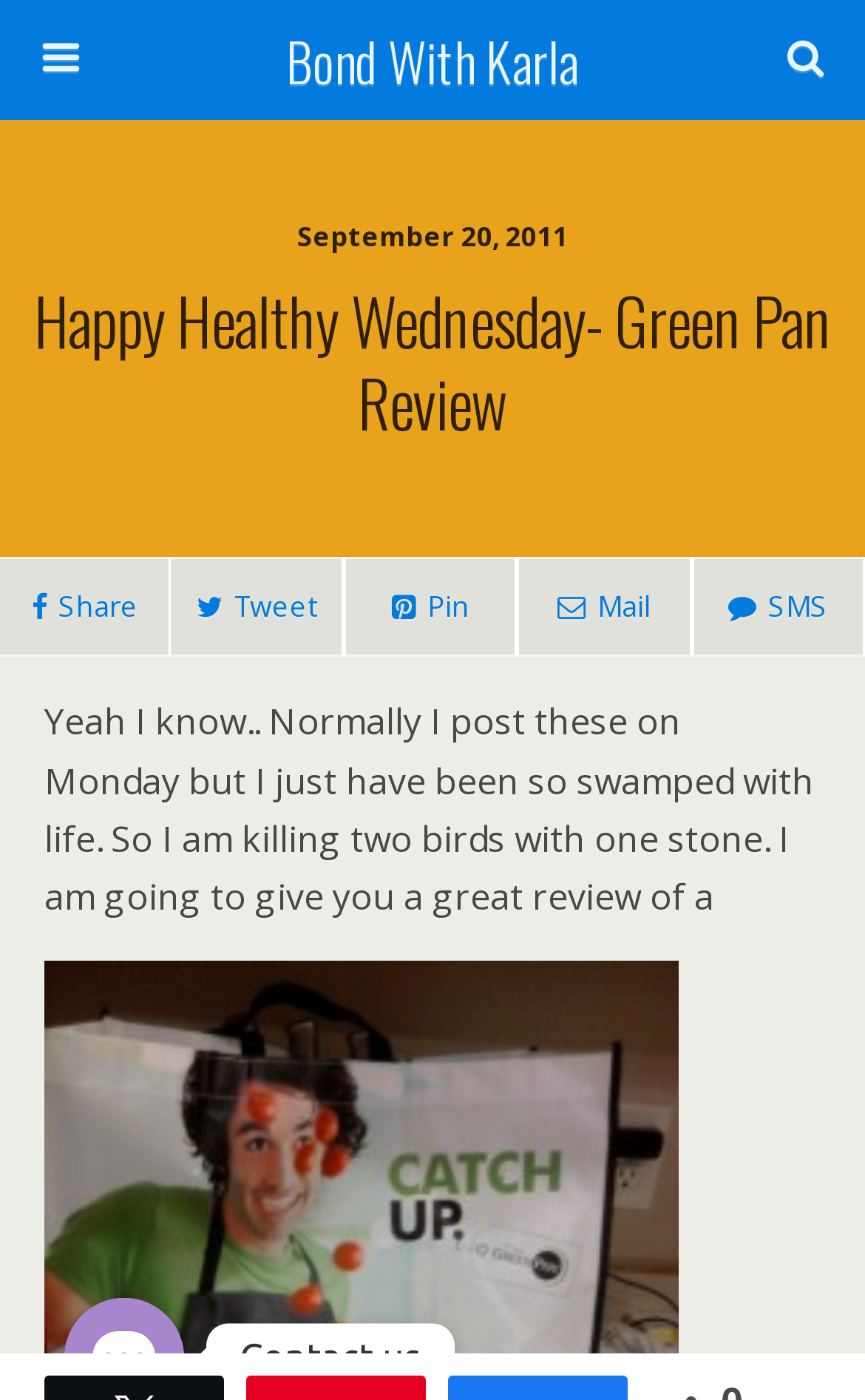Give a one-word or phrase response to the following question: How many social media sharing options are available?

4